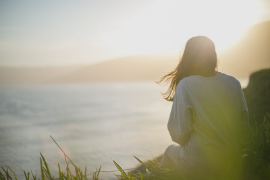What is the color of the water in the image?
Please craft a detailed and exhaustive response to the question.

The caption describes the scene as having a 'calm blue' water, which contrasts beautifully with the lush greenery around the woman, creating a picturesque scene.